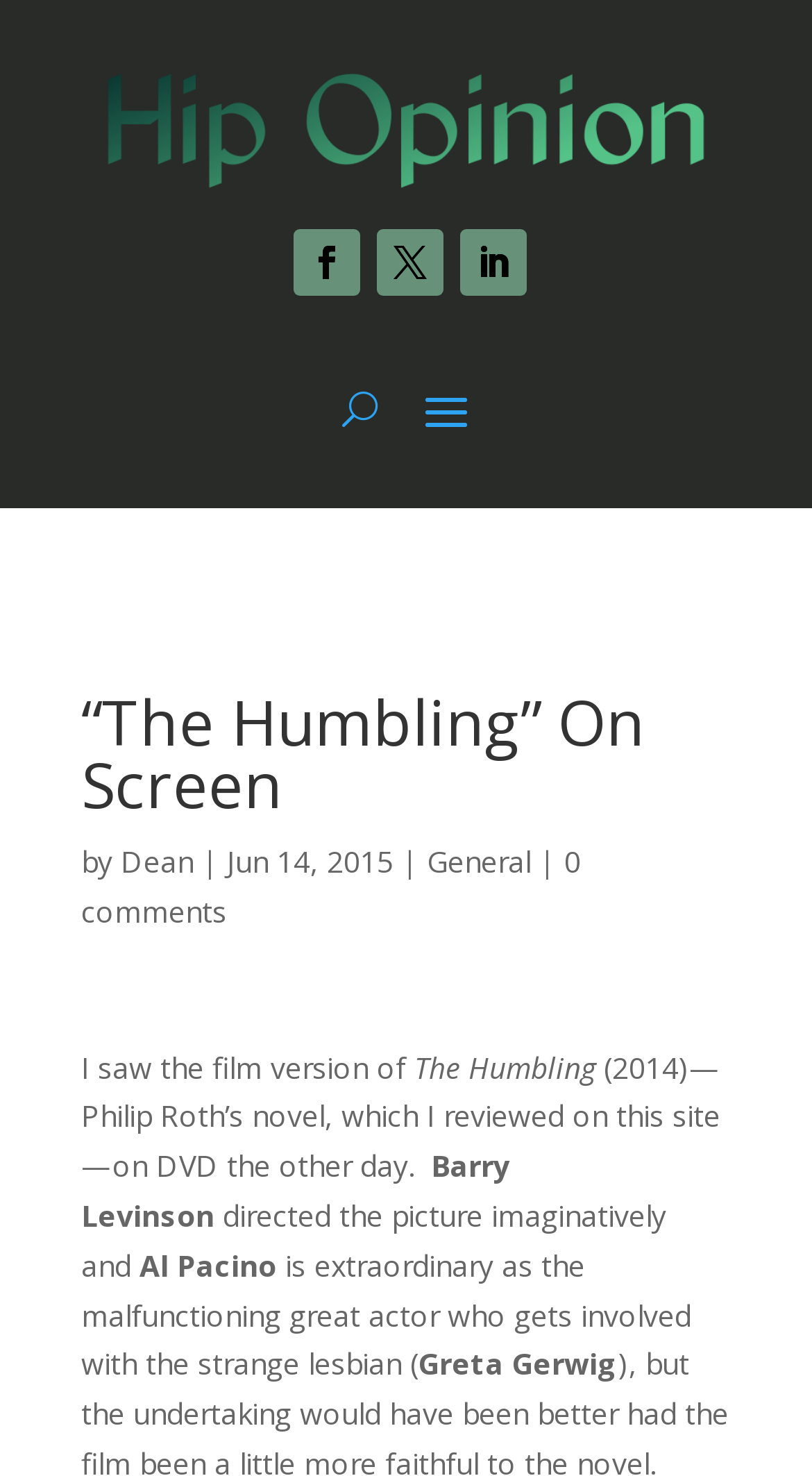What is the date of the article?
Using the image as a reference, answer with just one word or a short phrase.

Jun 14, 2015